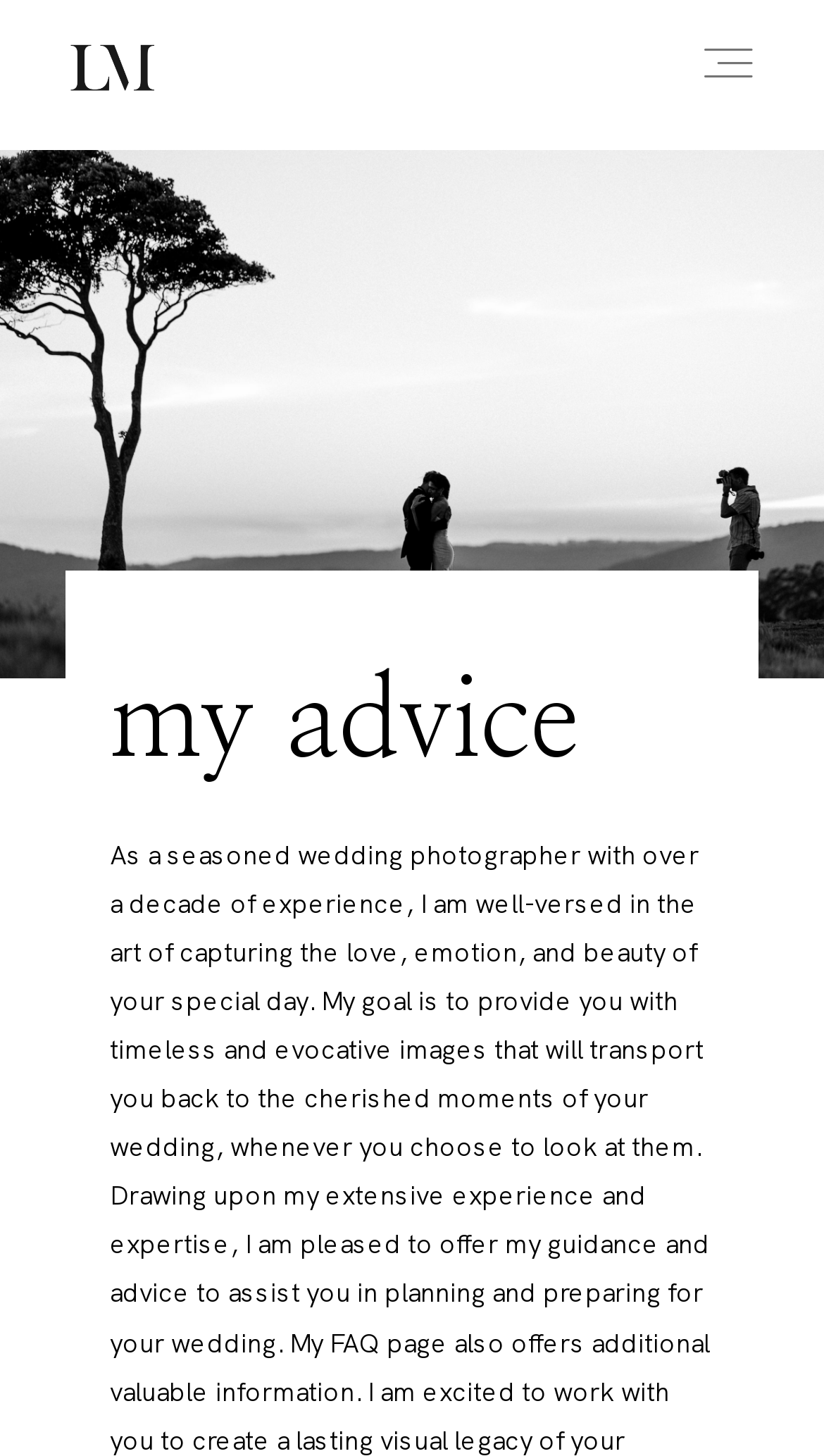Provide your answer in a single word or phrase: 
What is the position of the 'GALLERIES' link?

middle